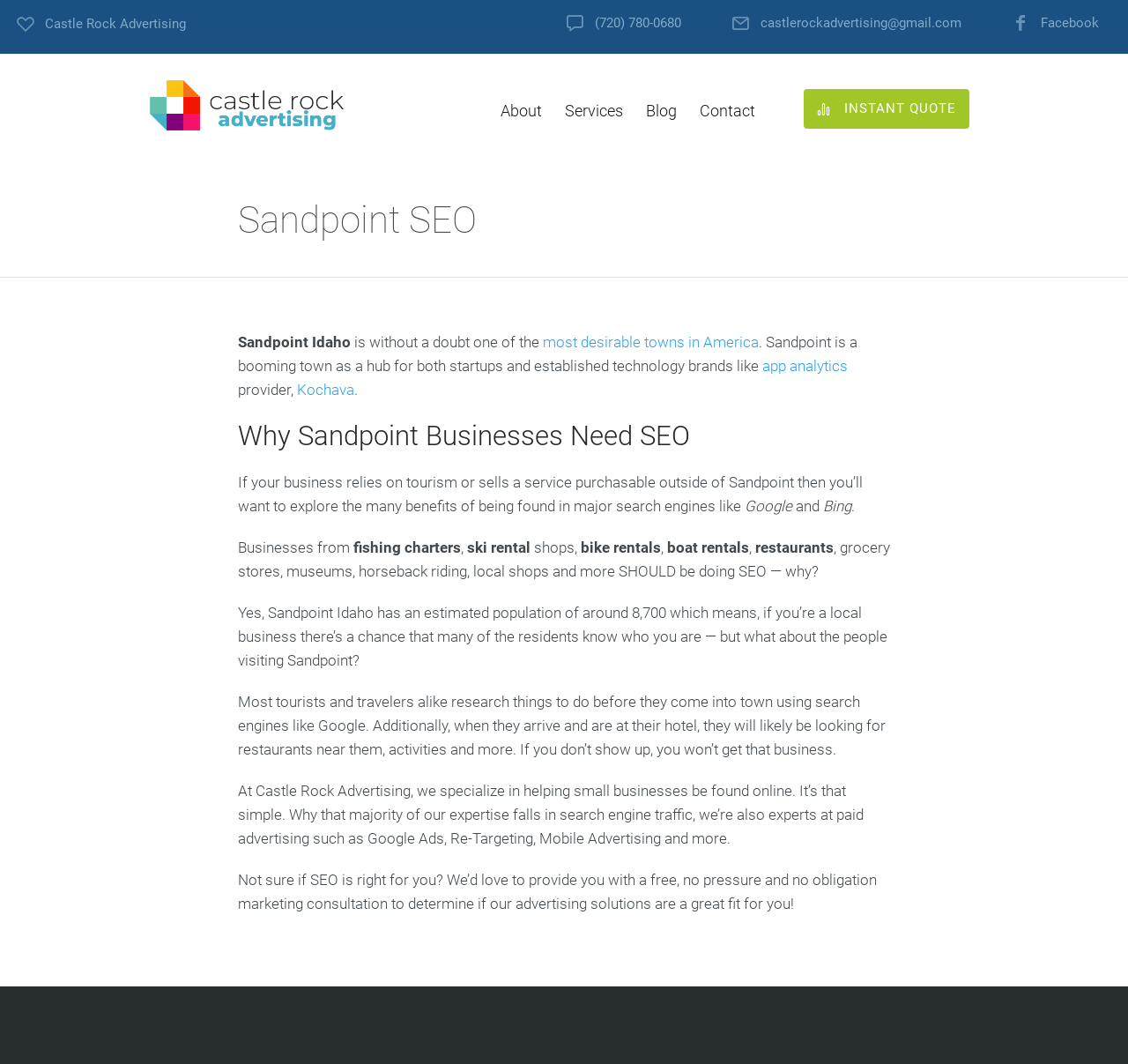Provide the bounding box coordinates for the UI element that is described by this text: "castlerockadvertising@gmail.com". The coordinates should be in the form of four float numbers between 0 and 1: [left, top, right, bottom].

[0.674, 0.015, 0.852, 0.029]